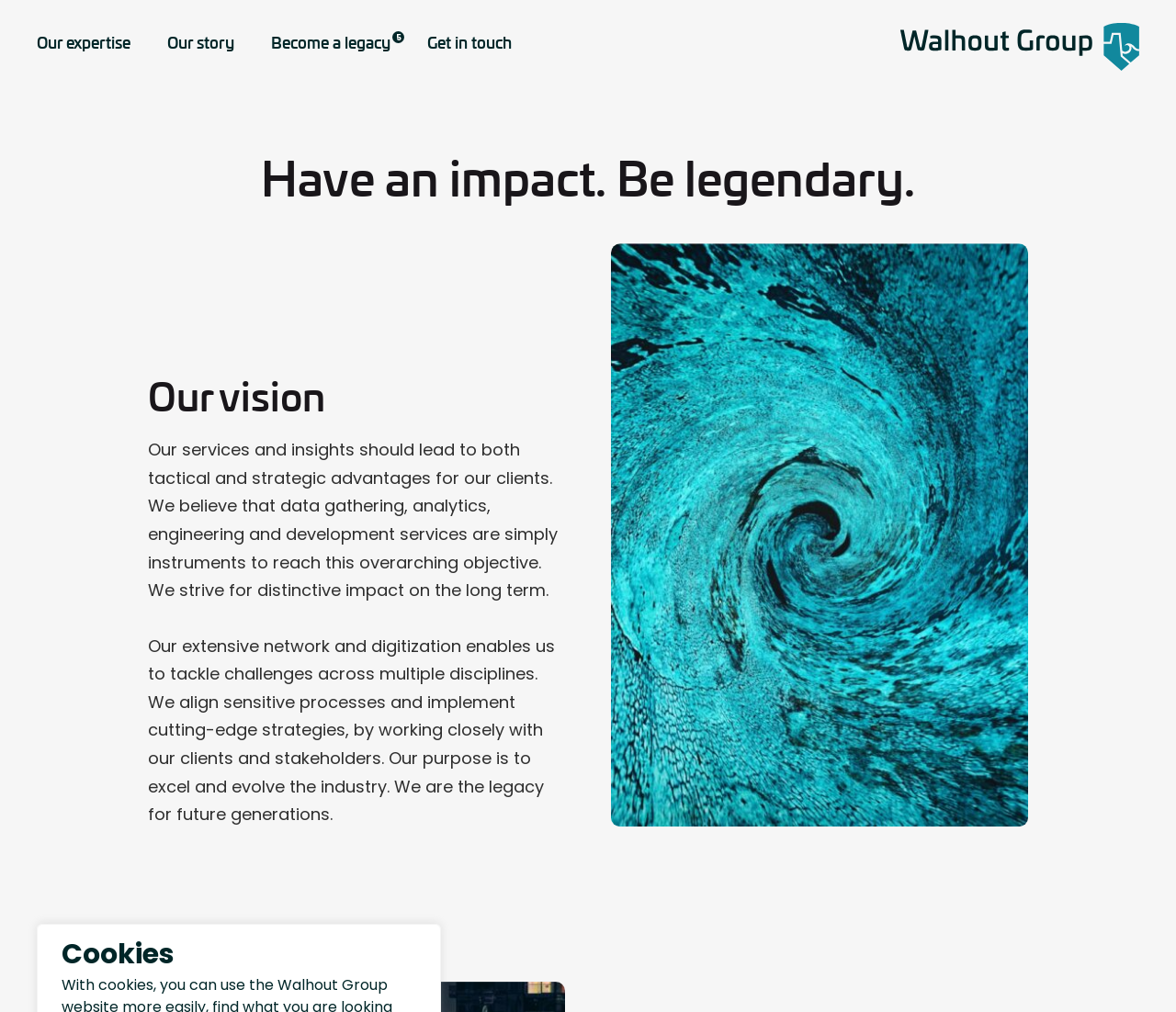Provide the bounding box coordinates for the area that should be clicked to complete the instruction: "Explore Careers".

[0.246, 0.078, 0.363, 0.104]